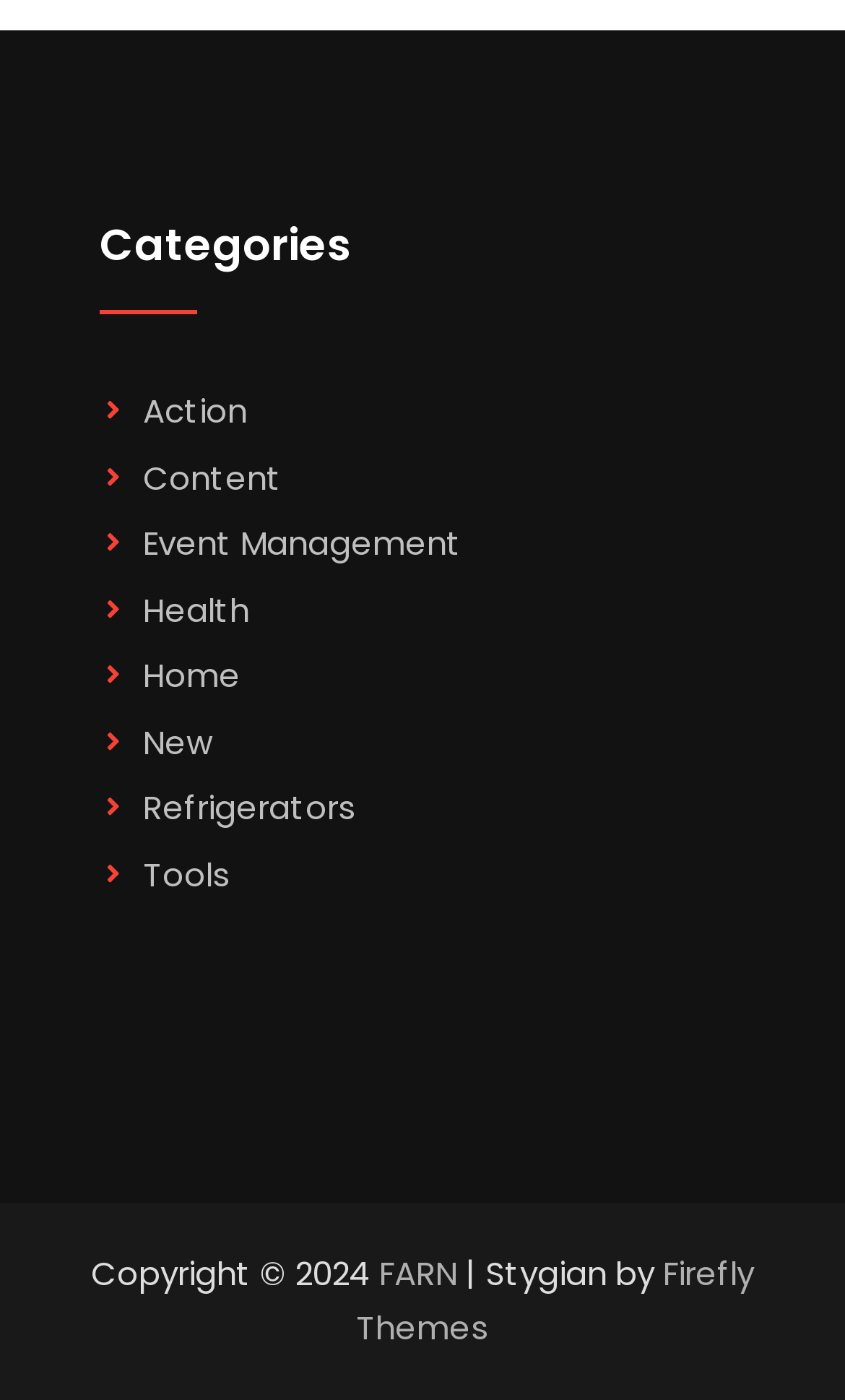Locate the bounding box coordinates of the item that should be clicked to fulfill the instruction: "Visit the 'Home' page".

[0.169, 0.466, 0.284, 0.499]